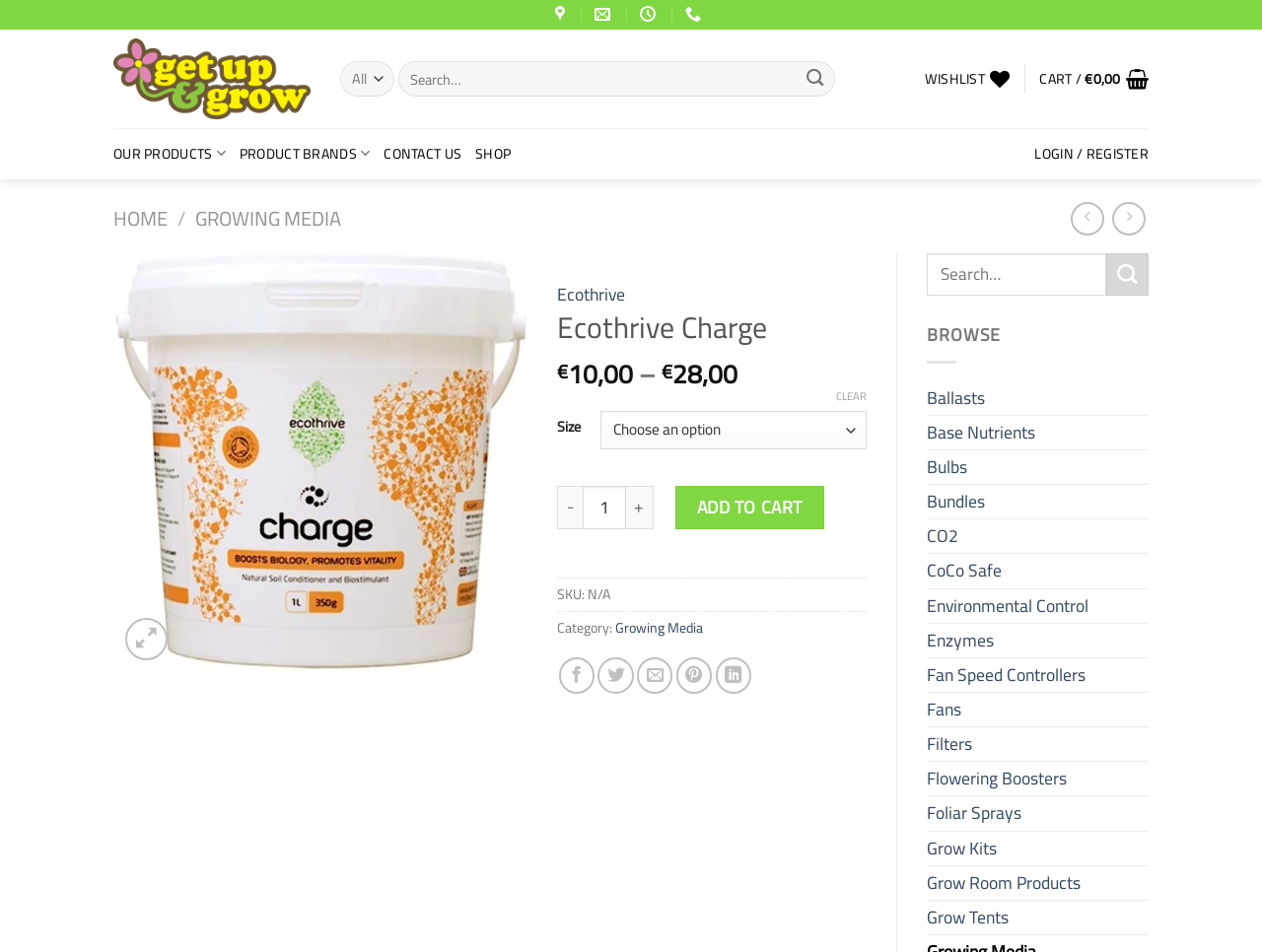Provide a one-word or short-phrase response to the question:
What is the price range of the product?

€10,00 - €28,00